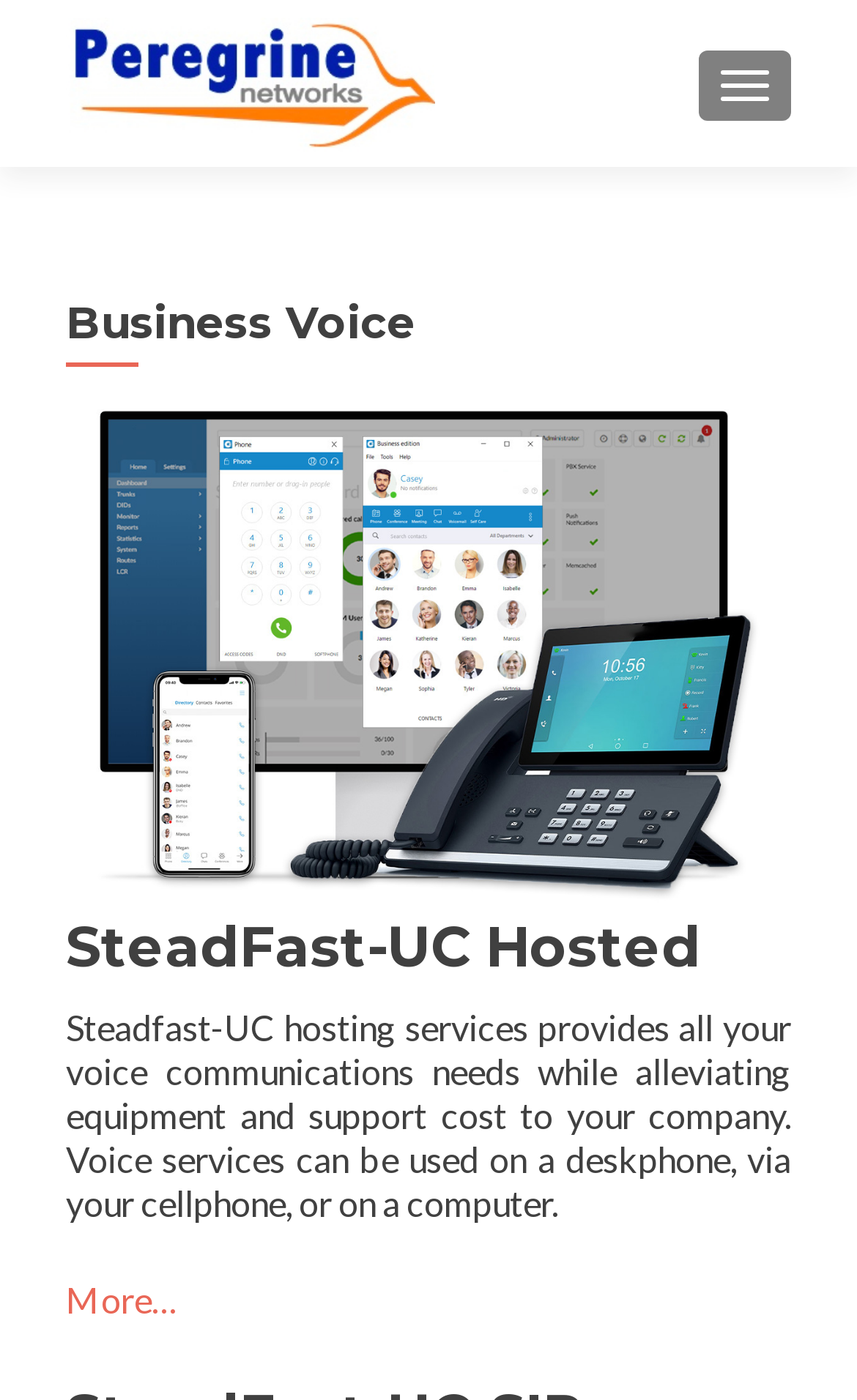Identify the bounding box coordinates for the UI element described as follows: "More…". Ensure the coordinates are four float numbers between 0 and 1, formatted as [left, top, right, bottom].

[0.077, 0.913, 0.208, 0.943]